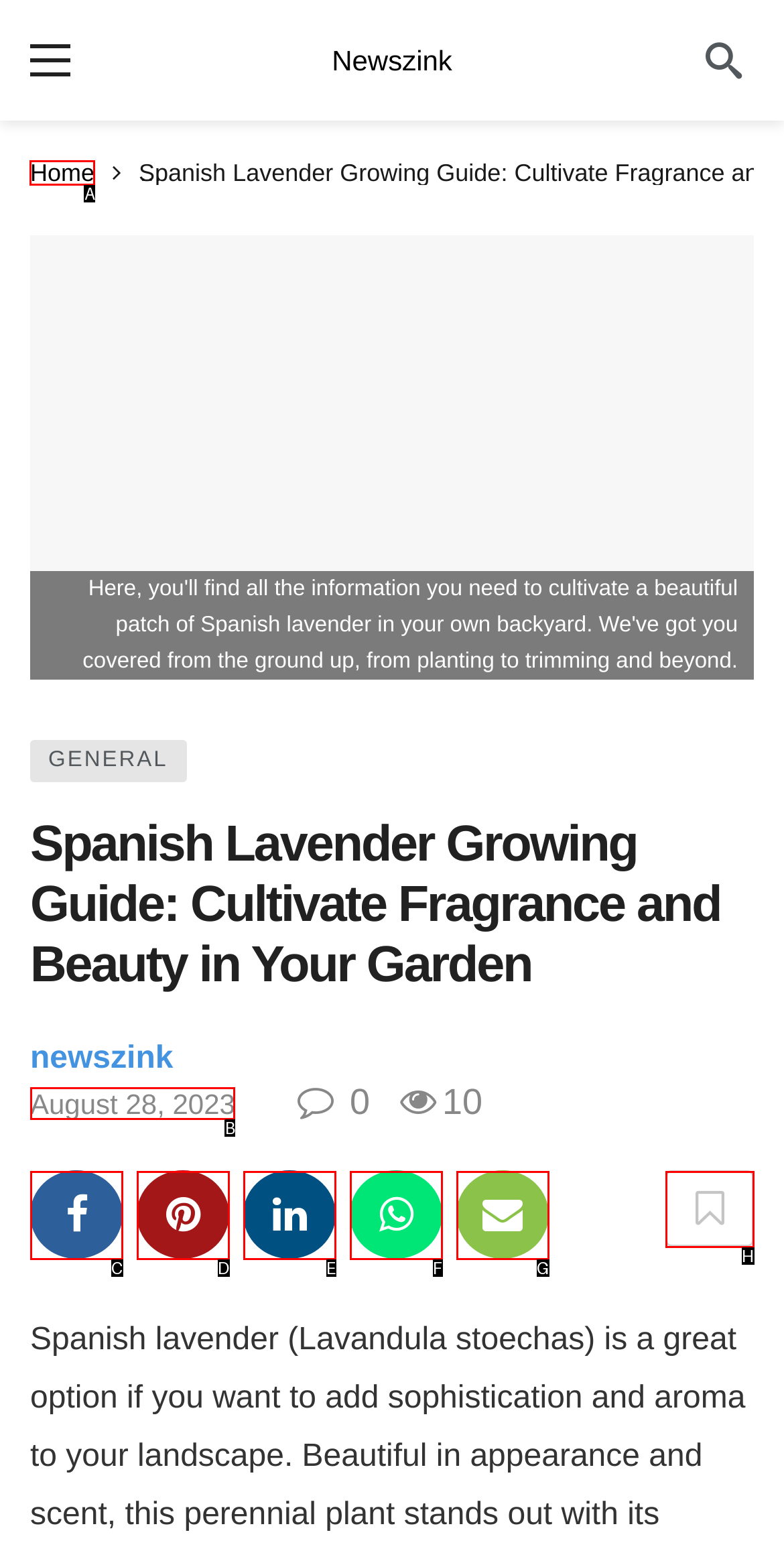What is the letter of the UI element you should click to Click on the 'Home' link? Provide the letter directly.

A